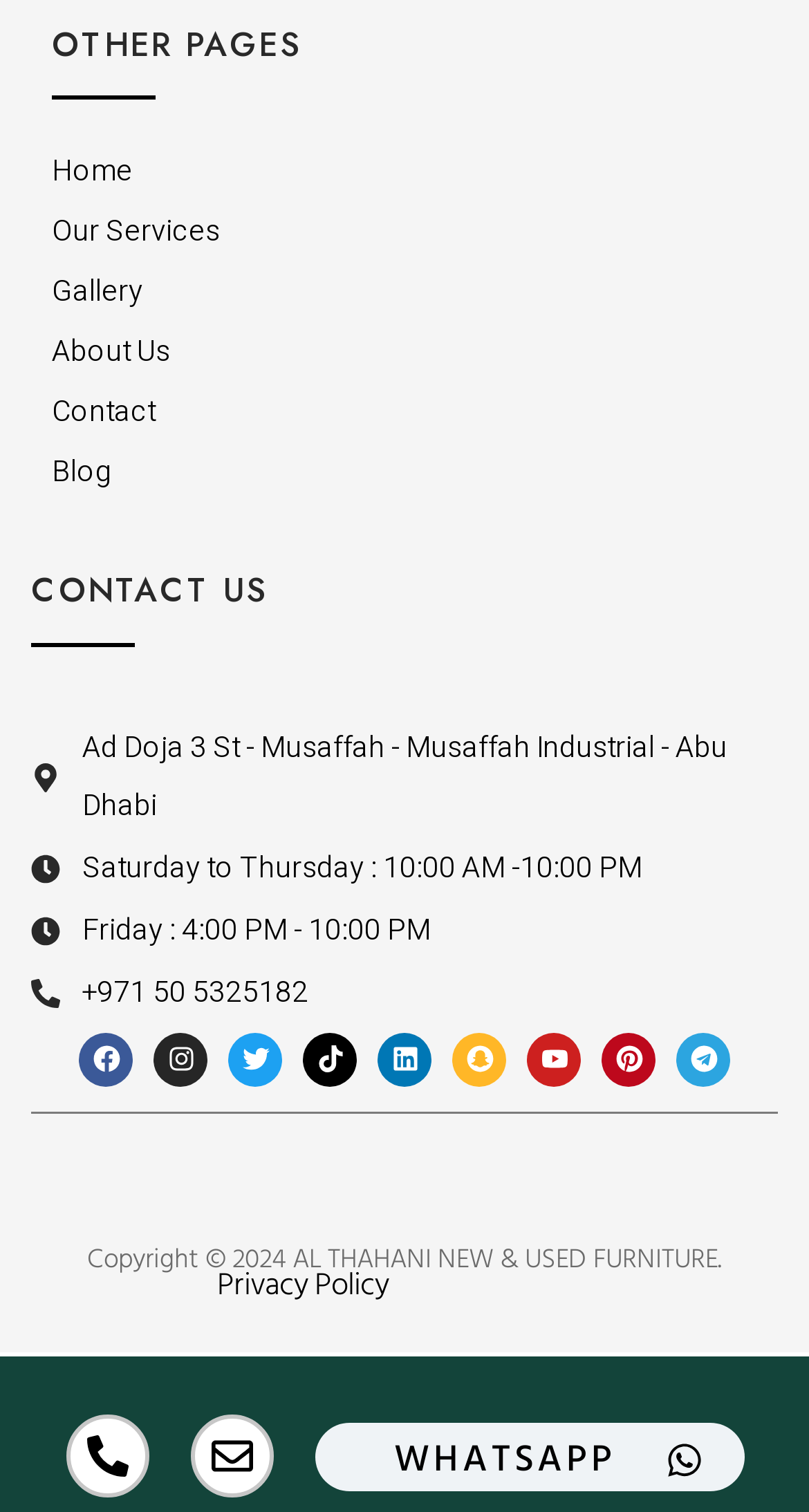Locate the bounding box coordinates of the area where you should click to accomplish the instruction: "Click on Home".

[0.064, 0.098, 0.936, 0.131]